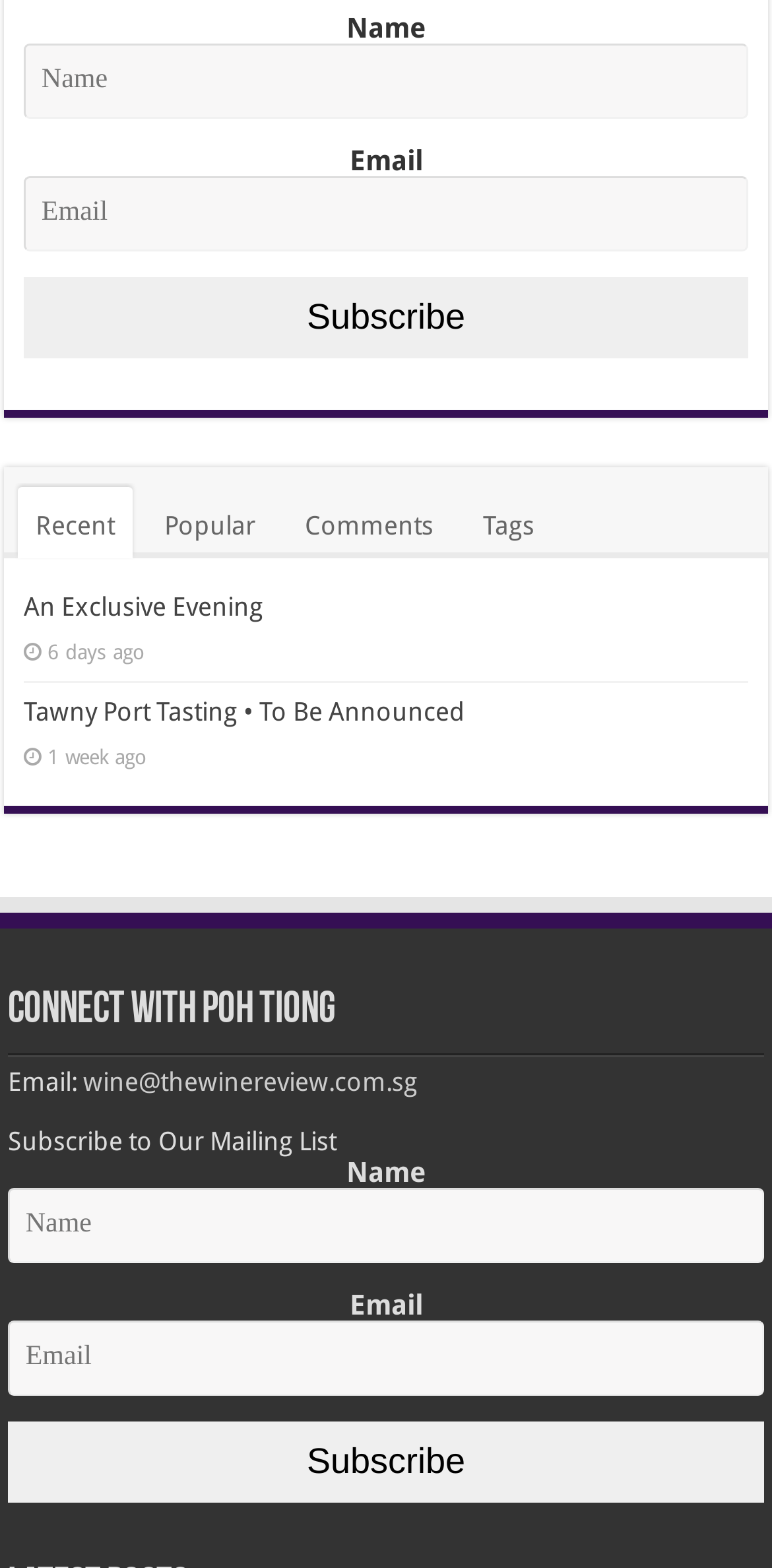Locate the bounding box coordinates of the clickable area to execute the instruction: "View recent posts". Provide the coordinates as four float numbers between 0 and 1, represented as [left, top, right, bottom].

[0.023, 0.31, 0.172, 0.356]